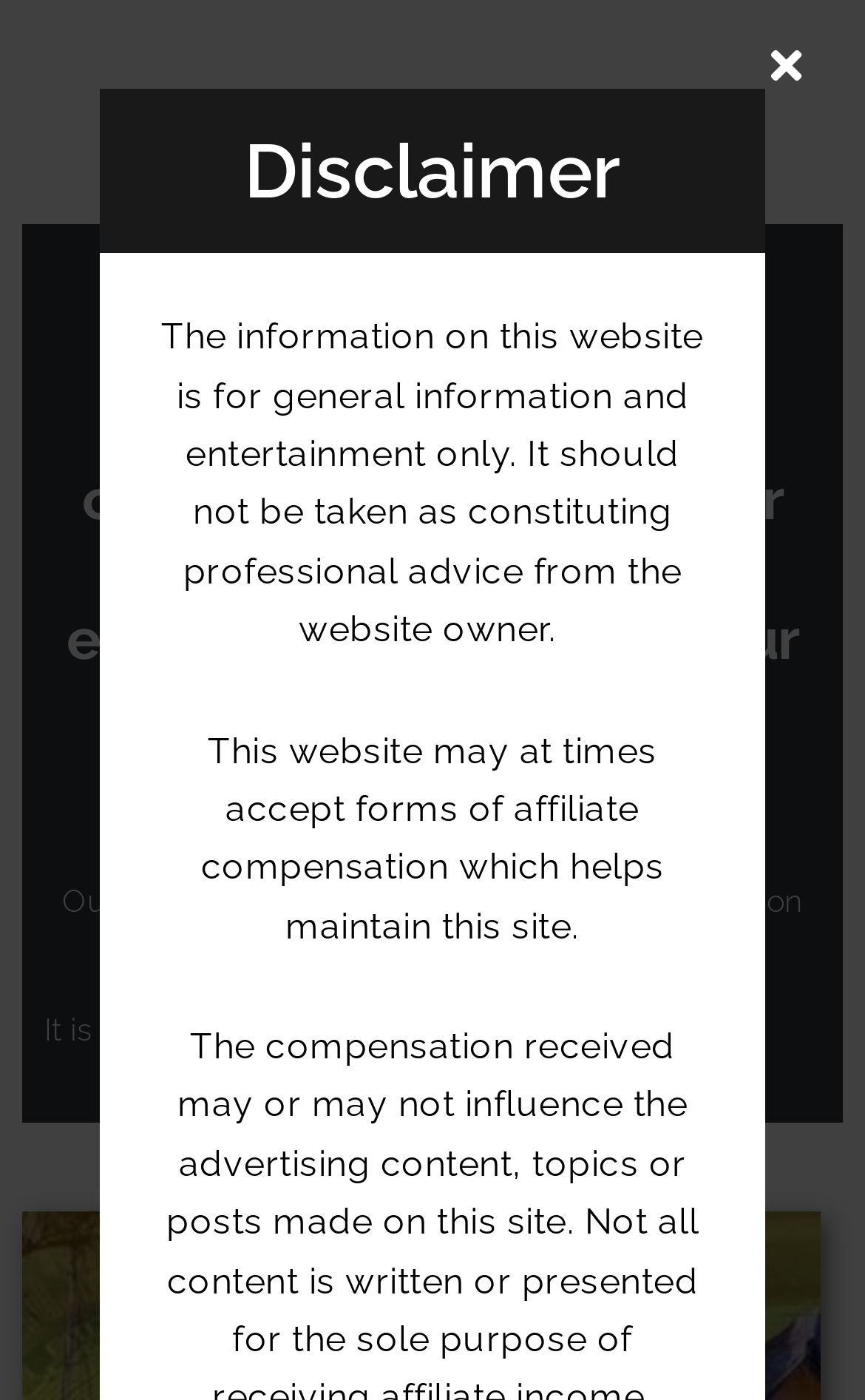For the given element description title="Share on Facebook", determine the bounding box coordinates of the UI element. The coordinates should follow the format (top-left x, top-left y, bottom-right x, bottom-right y) and be within the range of 0 to 1.

None